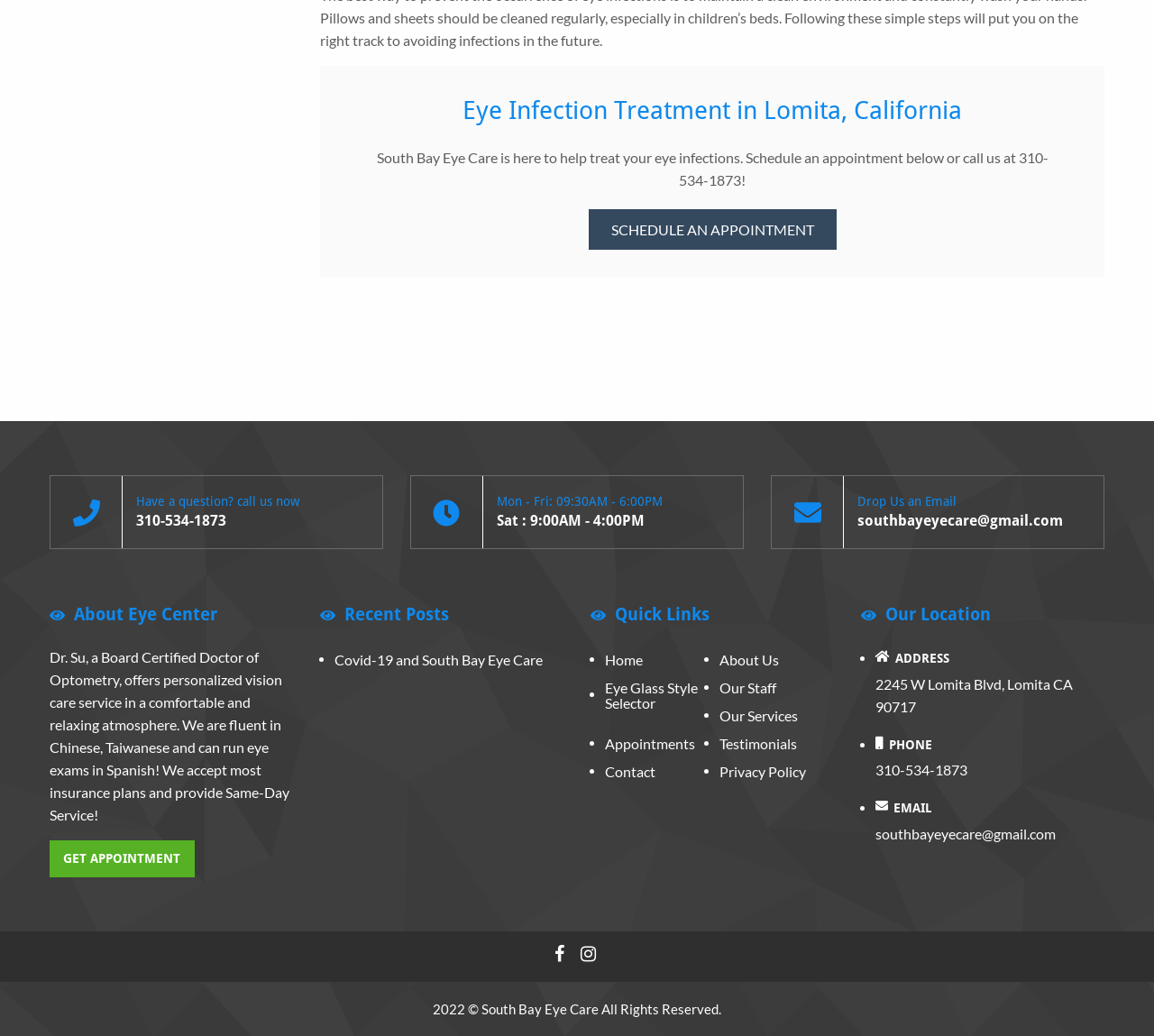Please specify the bounding box coordinates of the clickable region necessary for completing the following instruction: "Call the office". The coordinates must consist of four float numbers between 0 and 1, i.e., [left, top, right, bottom].

[0.118, 0.493, 0.259, 0.513]